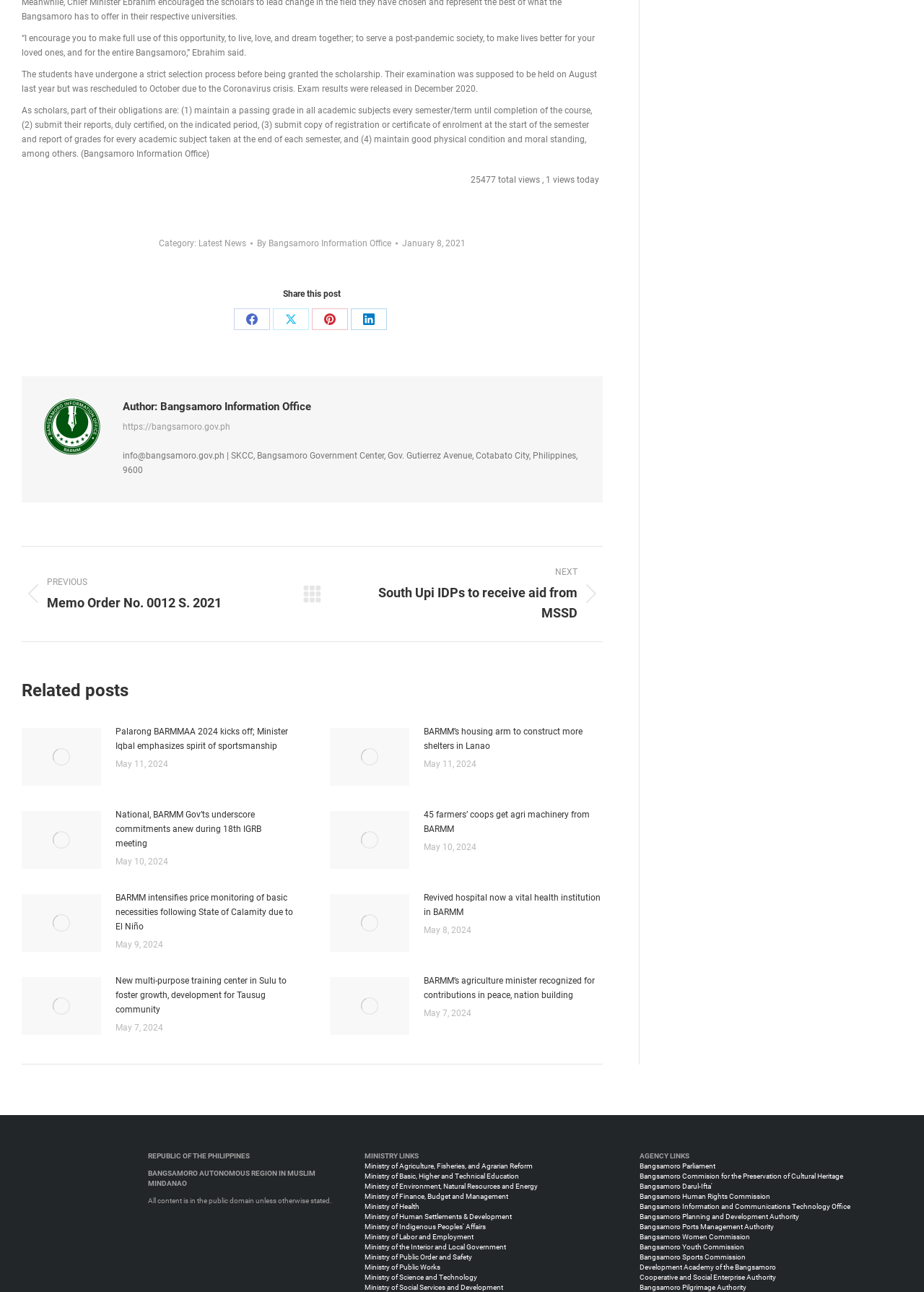Pinpoint the bounding box coordinates of the element to be clicked to execute the instruction: "View previous post".

[0.023, 0.437, 0.304, 0.482]